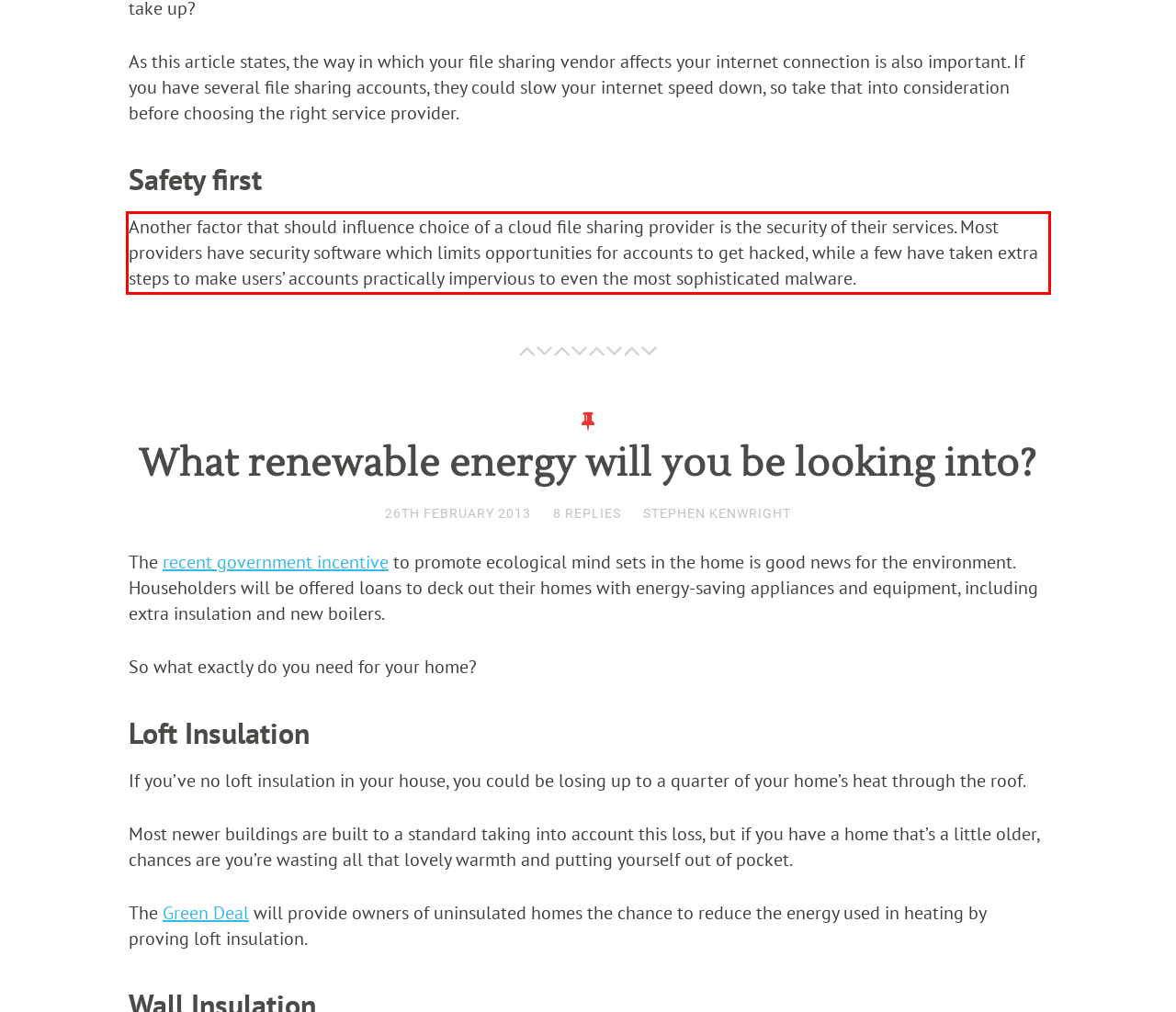You have a screenshot of a webpage with a UI element highlighted by a red bounding box. Use OCR to obtain the text within this highlighted area.

Another factor that should influence choice of a cloud file sharing provider is the security of their services. Most providers have security software which limits opportunities for accounts to get hacked, while a few have taken extra steps to make users’ accounts practically impervious to even the most sophisticated malware.